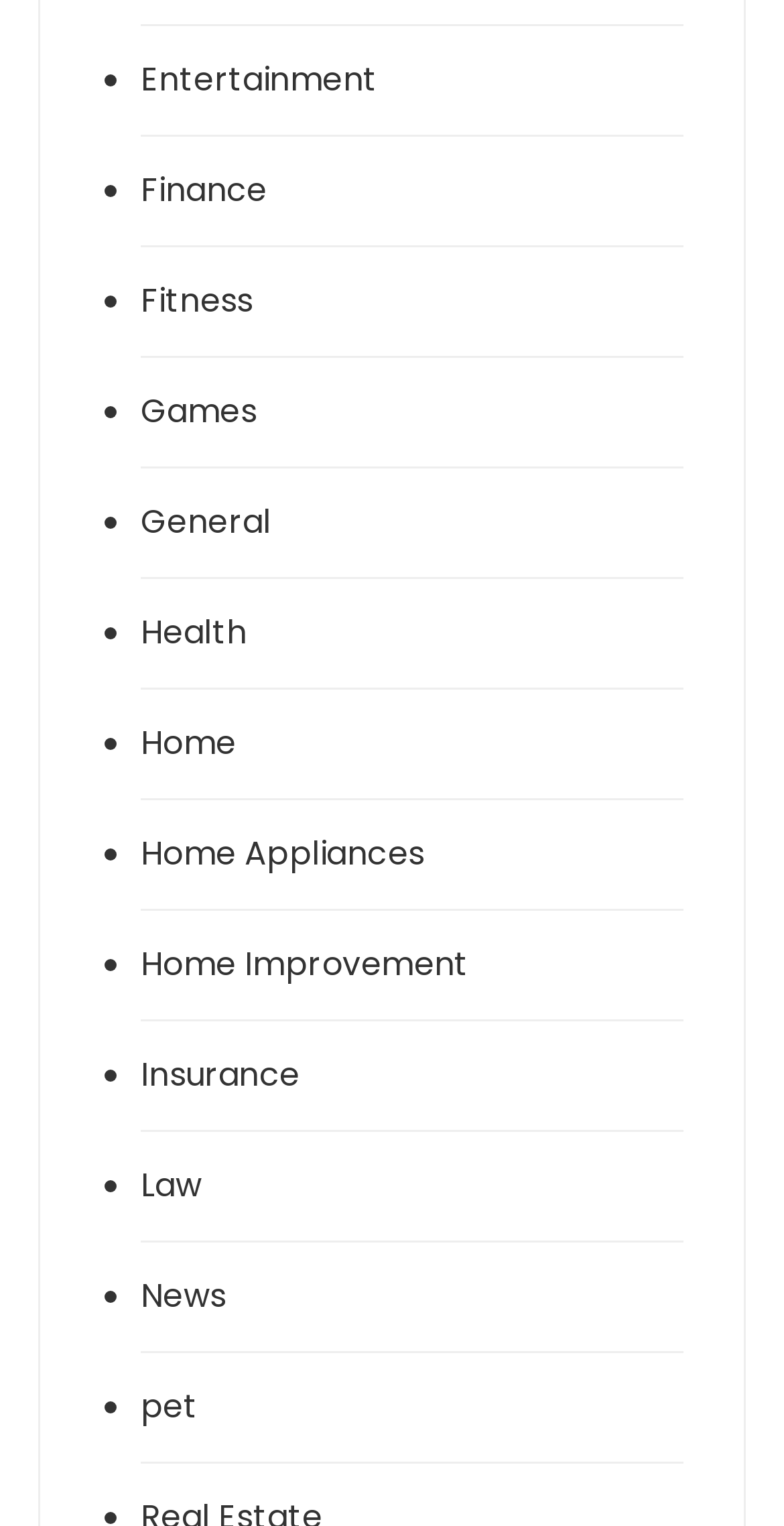Identify the bounding box coordinates of the clickable region necessary to fulfill the following instruction: "Click on Entertainment". The bounding box coordinates should be four float numbers between 0 and 1, i.e., [left, top, right, bottom].

[0.179, 0.037, 0.733, 0.069]